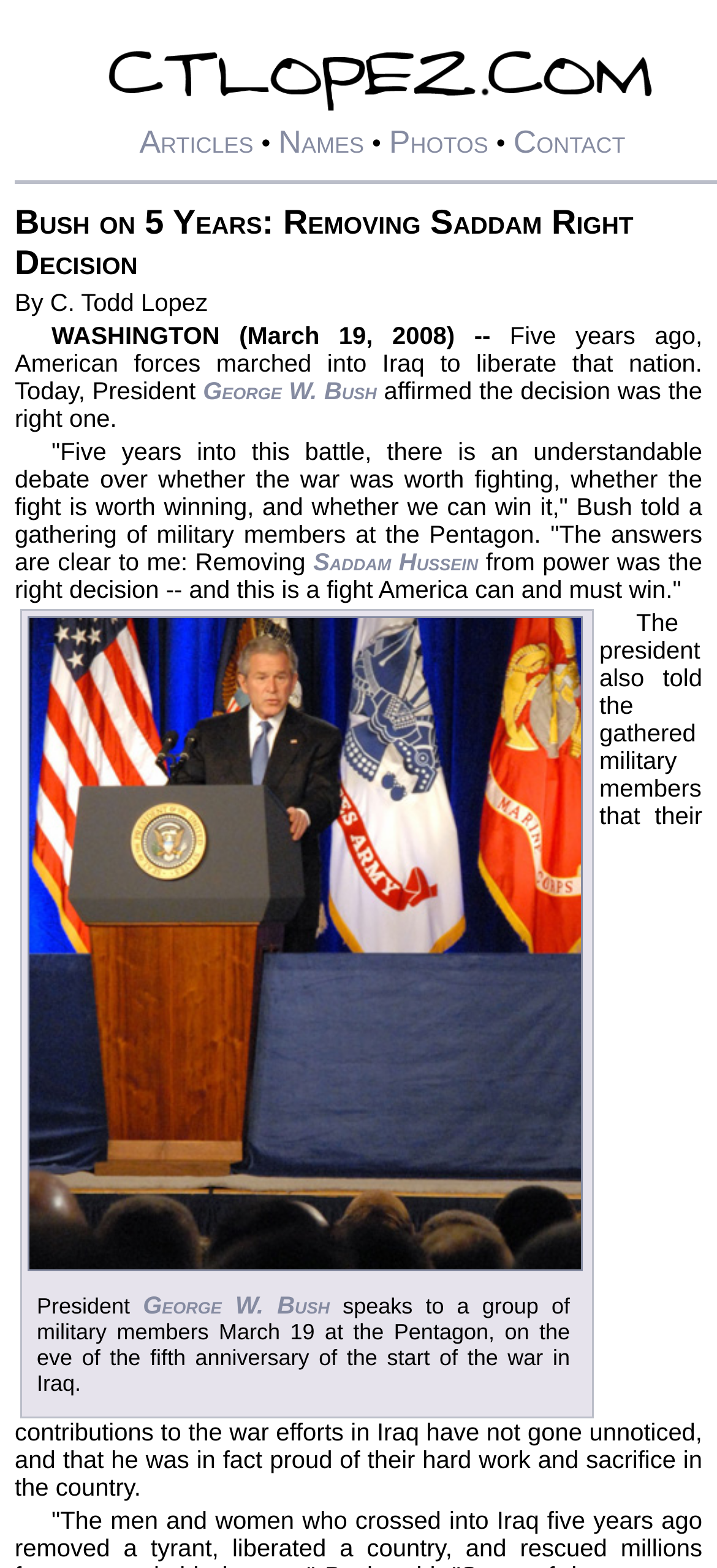Describe all significant elements and features of the webpage.

This webpage is about President George W. Bush's speech on the 5-year anniversary of the Iraq War, where he affirms that removing Saddam Hussein from power was the right decision. 

At the top of the page, there is a header with the title "Bush on 5 Years: Removing Saddam Right Decision". Below the title, there is a navigation menu with links to "Articles", "Names", "Photos", and "Contact". 

The main content of the page is a news article about President Bush's speech. The article starts with a byline "By C. Todd Lopez" and a dateline "WASHINGTON (March 19, 2008)". The article then quotes President Bush's speech, where he mentions that removing Saddam Hussein from power was the right decision and that the war in Iraq is a fight that America can and must win.

On the right side of the article, there is a large image of President Bush standing behind a lectern, with several flags in the background, including the U.S. flag, the Army flag, and the Marine Corps flag. The image is captioned with the text "President George W. Bush speaks to a group of military members March 19 at the Pentagon, on the eve of the fifth anniversary of the start of the war in Iraq."

At the bottom of the page, the article continues, mentioning that President Bush also praised the military members for their contributions to the war efforts in Iraq, expressing his pride in their hard work and sacrifice.